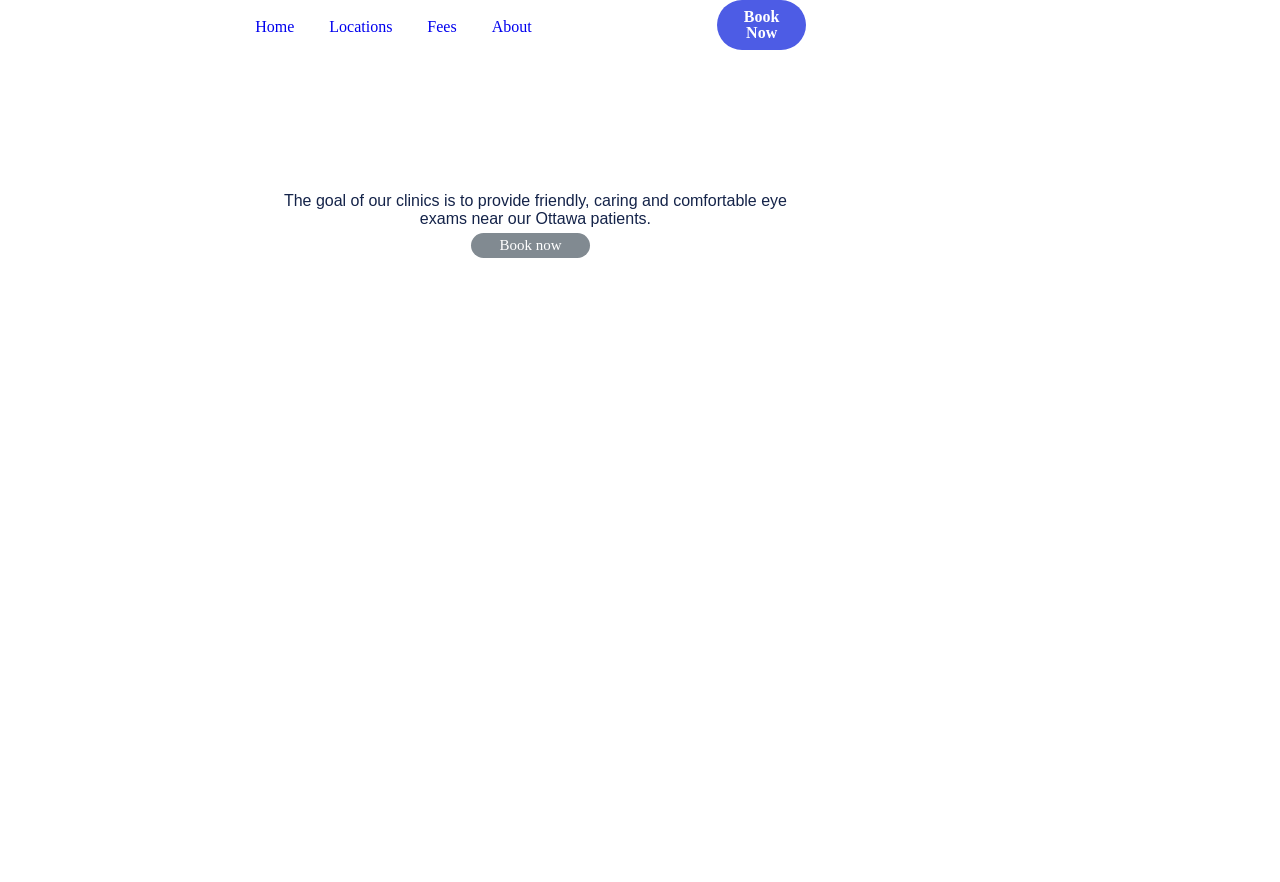Produce an extensive caption that describes everything on the webpage.

The webpage appears to be a clinic's website, specifically focused on eye exams with 3D scans. At the top left corner, there is a logo of "cbye.ca". 

To the right of the logo, there is a navigation menu consisting of five links: "Home", "Locations", "Fees", "About", and "Book Now", which are aligned horizontally and positioned near the top of the page. 

Below the navigation menu, there is a brief description of the clinic's goal, stating that they aim to provide friendly, caring, and comfortable eye exams near Ottawa patients. 

Underneath this description, there is another "Book now" link, which is likely a call-to-action to encourage visitors to schedule an appointment.